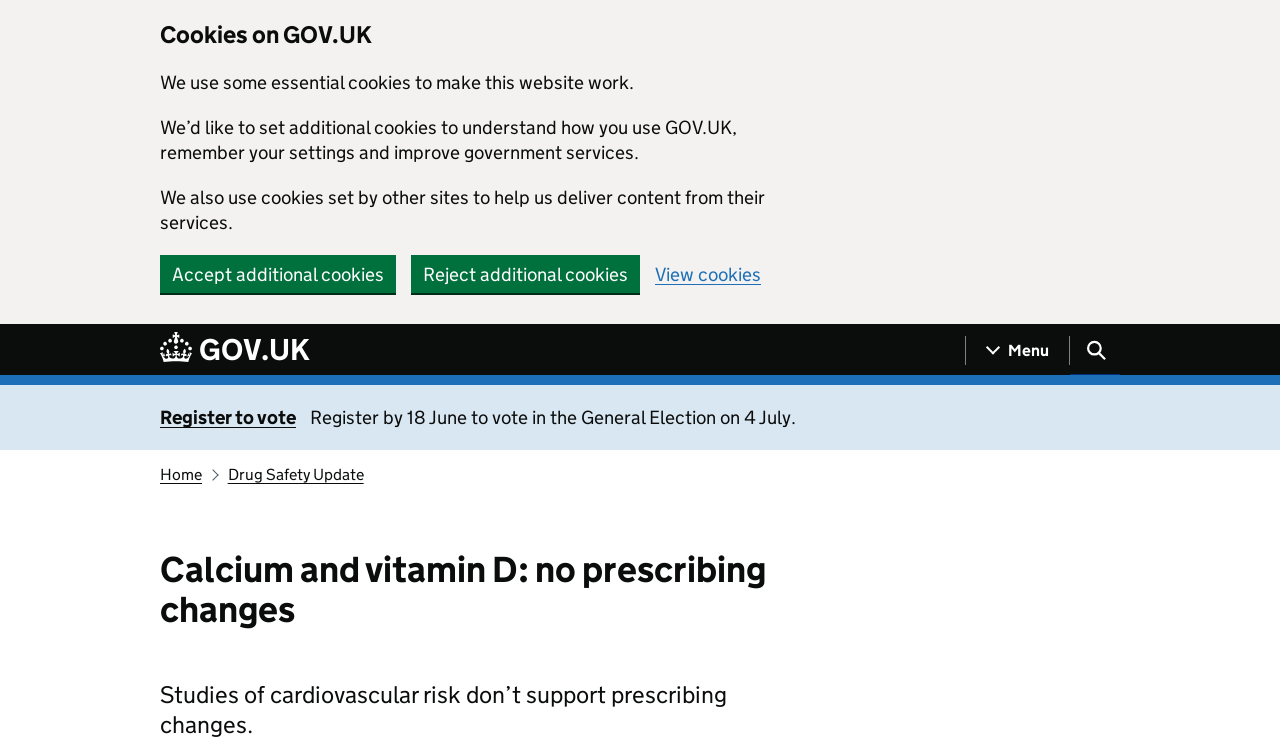Identify the first-level heading on the webpage and generate its text content.

Calcium and vitamin D: no prescribing changes